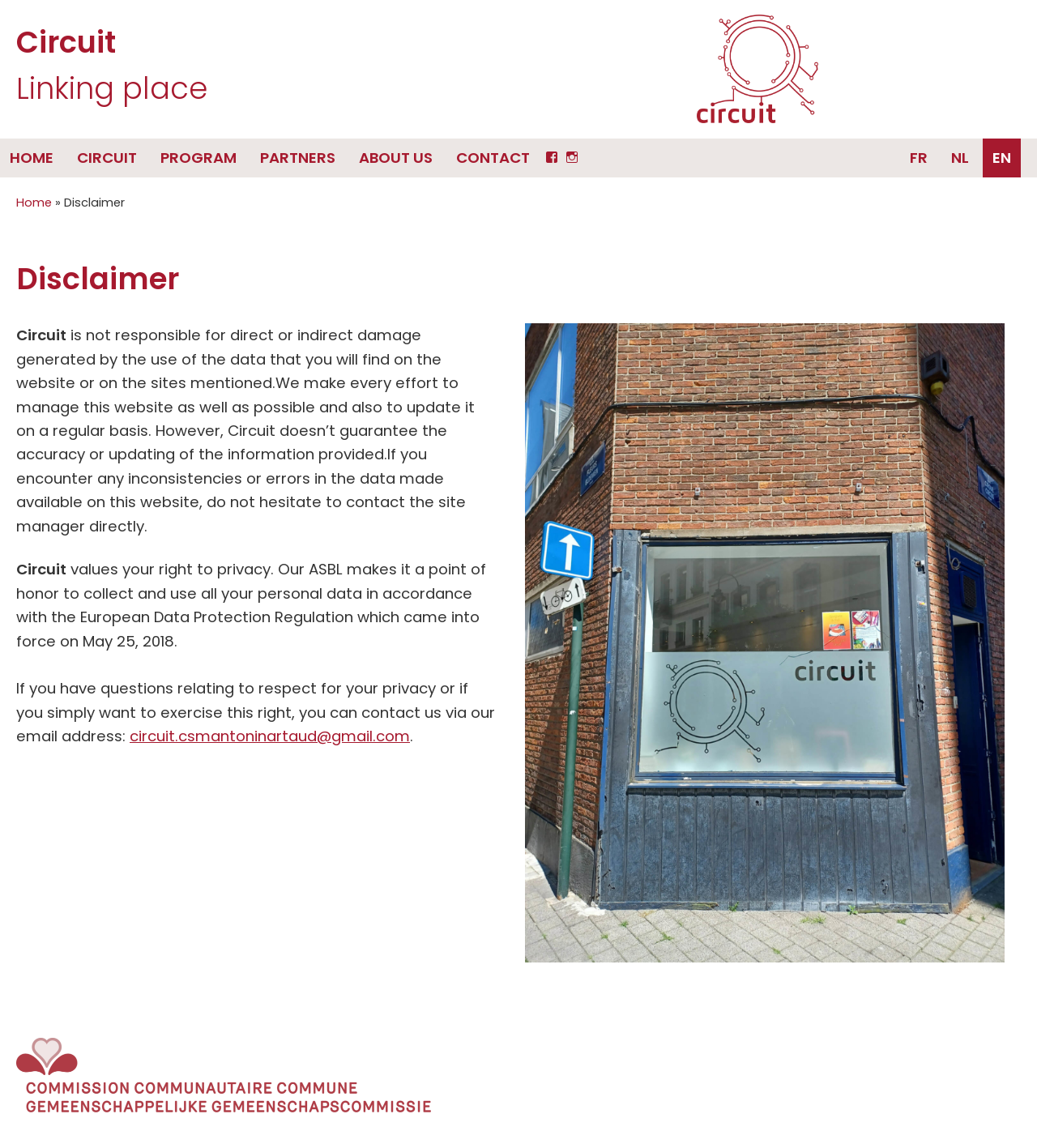Please determine the bounding box coordinates of the section I need to click to accomplish this instruction: "Contact the site manager via email".

[0.125, 0.632, 0.395, 0.65]